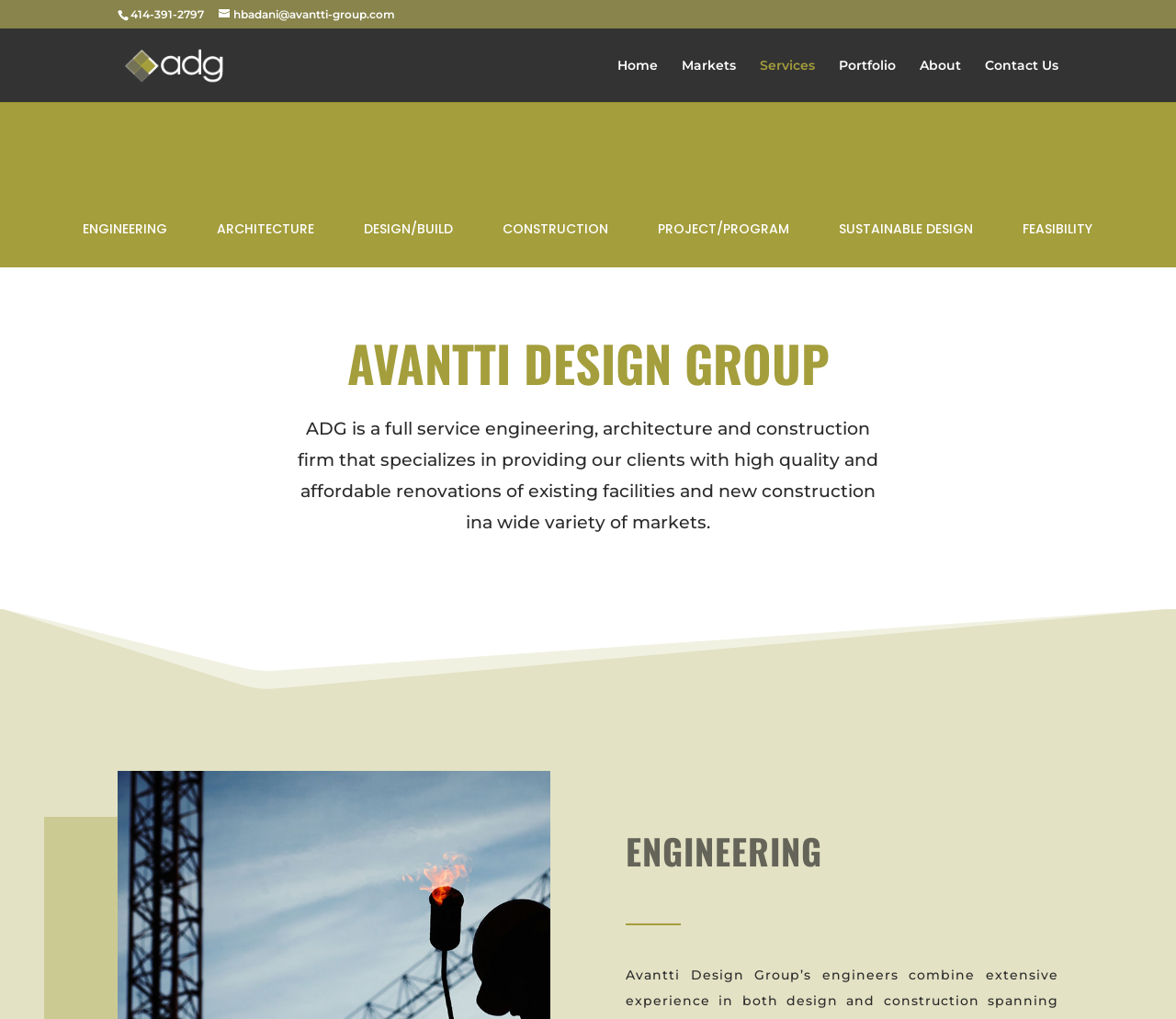Please provide a brief answer to the question using only one word or phrase: 
What is the purpose of the search bar?

To search for something